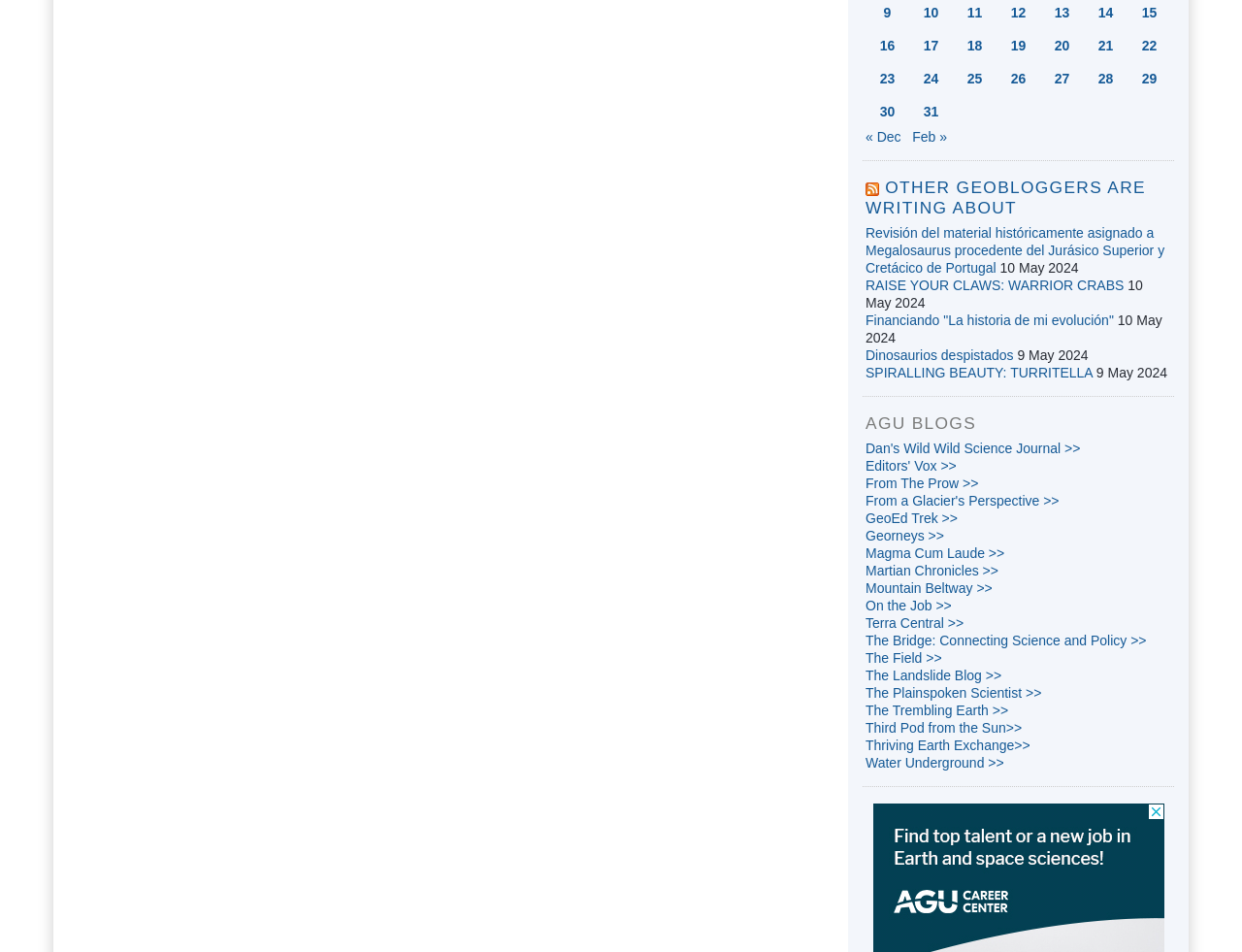Find the bounding box coordinates of the element I should click to carry out the following instruction: "Click on 'Dan's Wild Wild Science Journal >>'".

[0.697, 0.463, 0.87, 0.479]